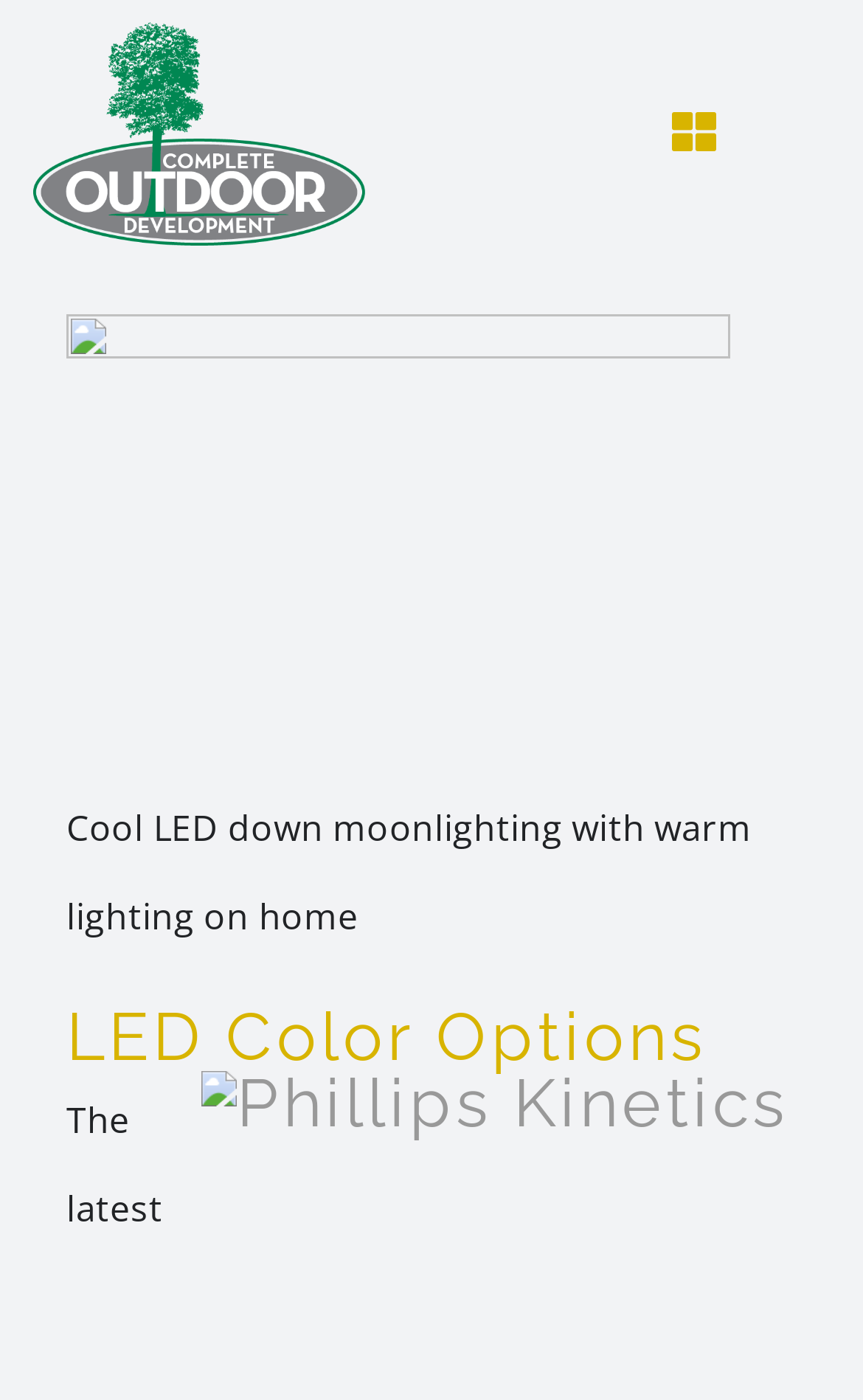Please give a succinct answer using a single word or phrase:
How many main menu items are there?

6